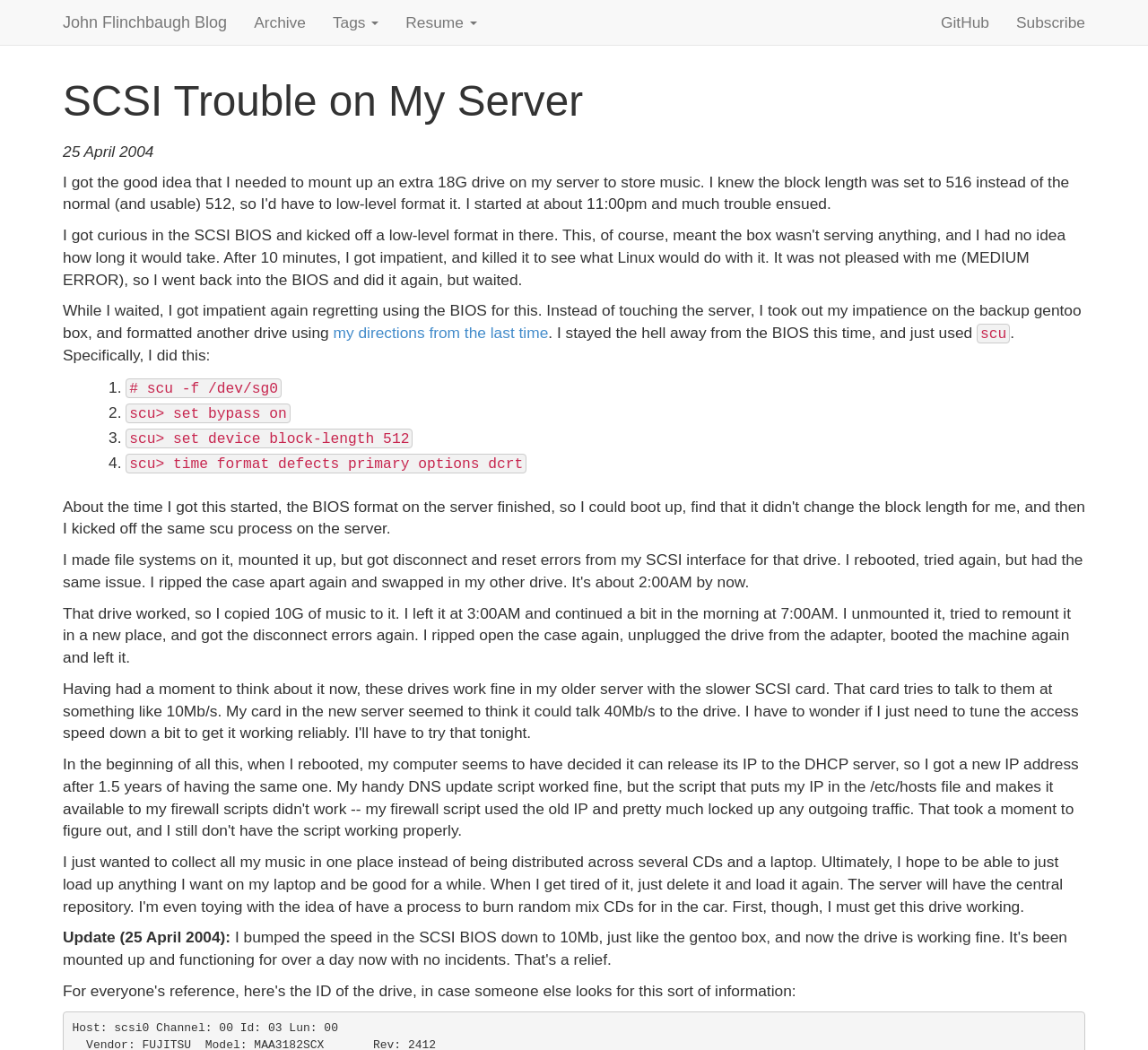What time did the author leave the machine?
Please provide a full and detailed response to the question.

According to the webpage content, the author left the machine at 3:00AM and continued working on it in the morning at 7:00AM, which is mentioned in the sentence 'I left it at 3:00AM and continued a bit in the morning at 7:00AM'.